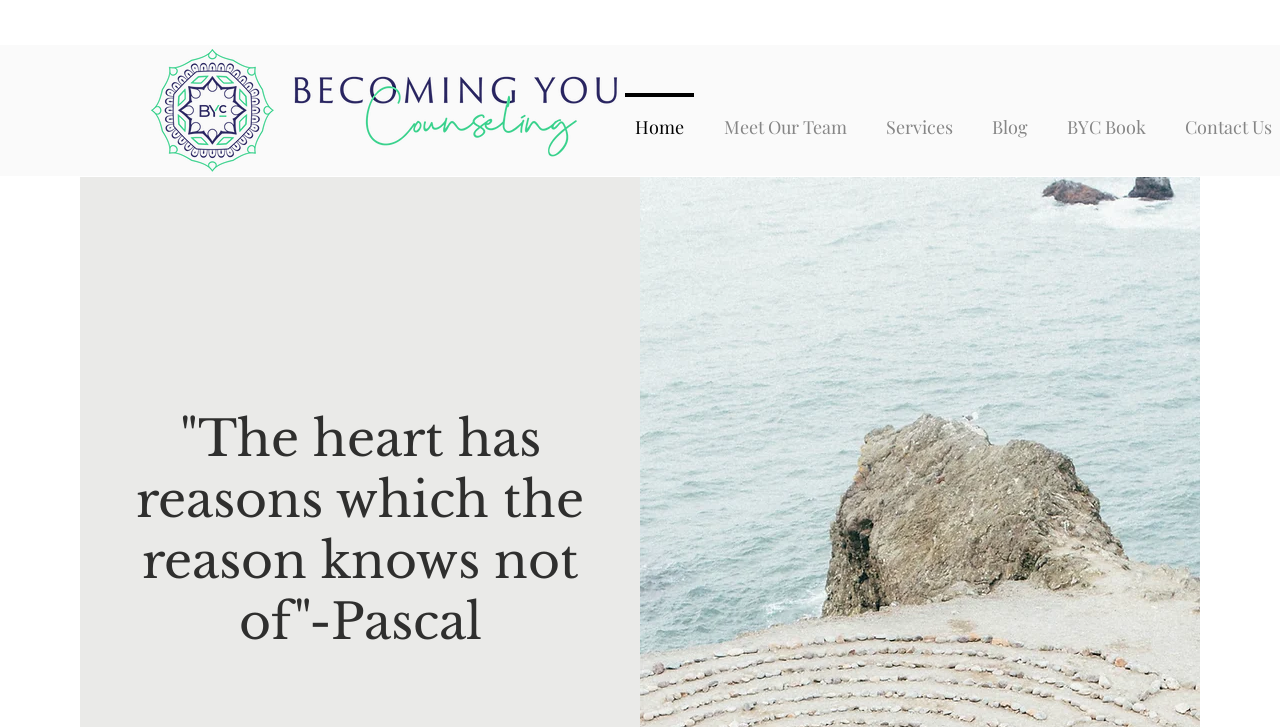Given the description "BYC Book", determine the bounding box of the corresponding UI element.

[0.818, 0.128, 0.91, 0.197]